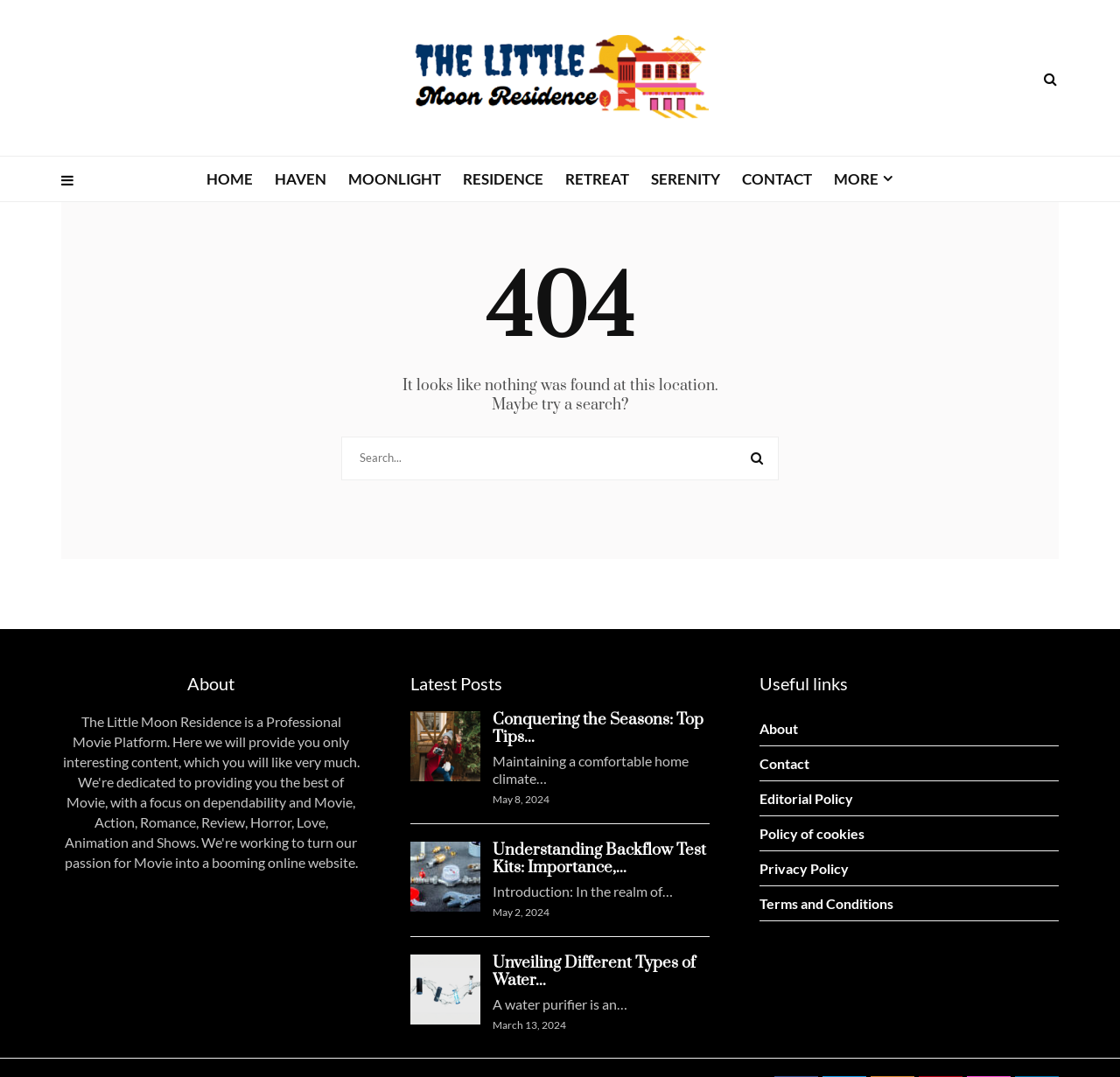Articulate a detailed summary of the webpage's content and design.

This webpage displays a "Page not found" error message, with the title "The Little Moon Residence" at the top. Below the title, there is a logo image of "The Little Moon Residence" aligned to the left. 

On the top navigation bar, there are seven links: "HOME", "HAVEN", "MOONLIGHT", "RESIDENCE", "RETREAT", "SERENITY", and "CONTACT", followed by a "MORE" link with an icon. 

The main content area has a large heading "404" indicating a page not found error. Below the heading, there is a message "It looks like nothing was found at this location." and a suggestion "Maybe try a search?" with a search bar and a search button next to it. 

On the left side, there are three sections: "About", "Latest Posts", and "Useful links". The "About" section has no content, while the "Latest Posts" section lists three articles with their titles, summaries, and dates. The "Useful links" section has six links to other pages, including "About", "Contact", and several policy pages.

Overall, the webpage has a simple layout with a clear error message and a search function to help users find what they are looking for.